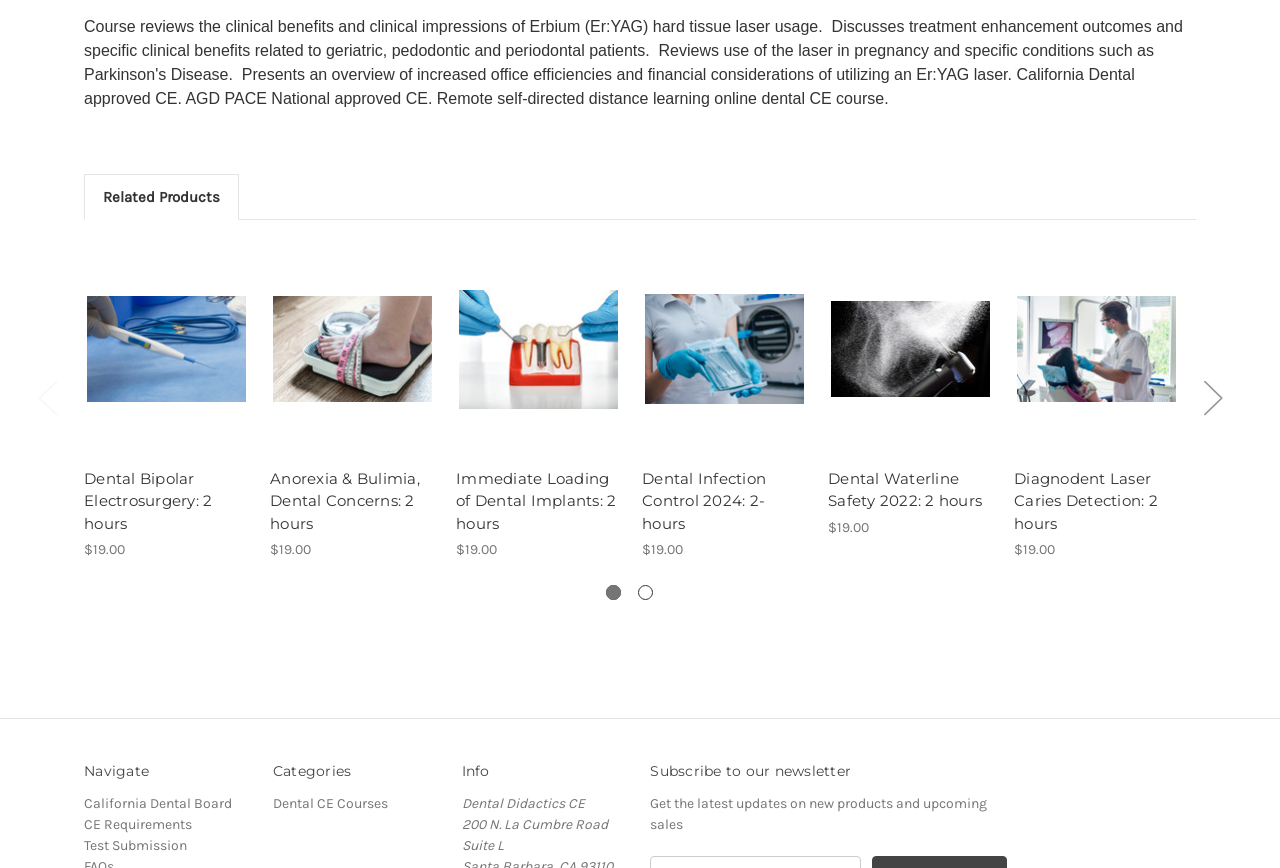What is the company name mentioned at the bottom of the page?
From the screenshot, provide a brief answer in one word or phrase.

Dental Didactics CE